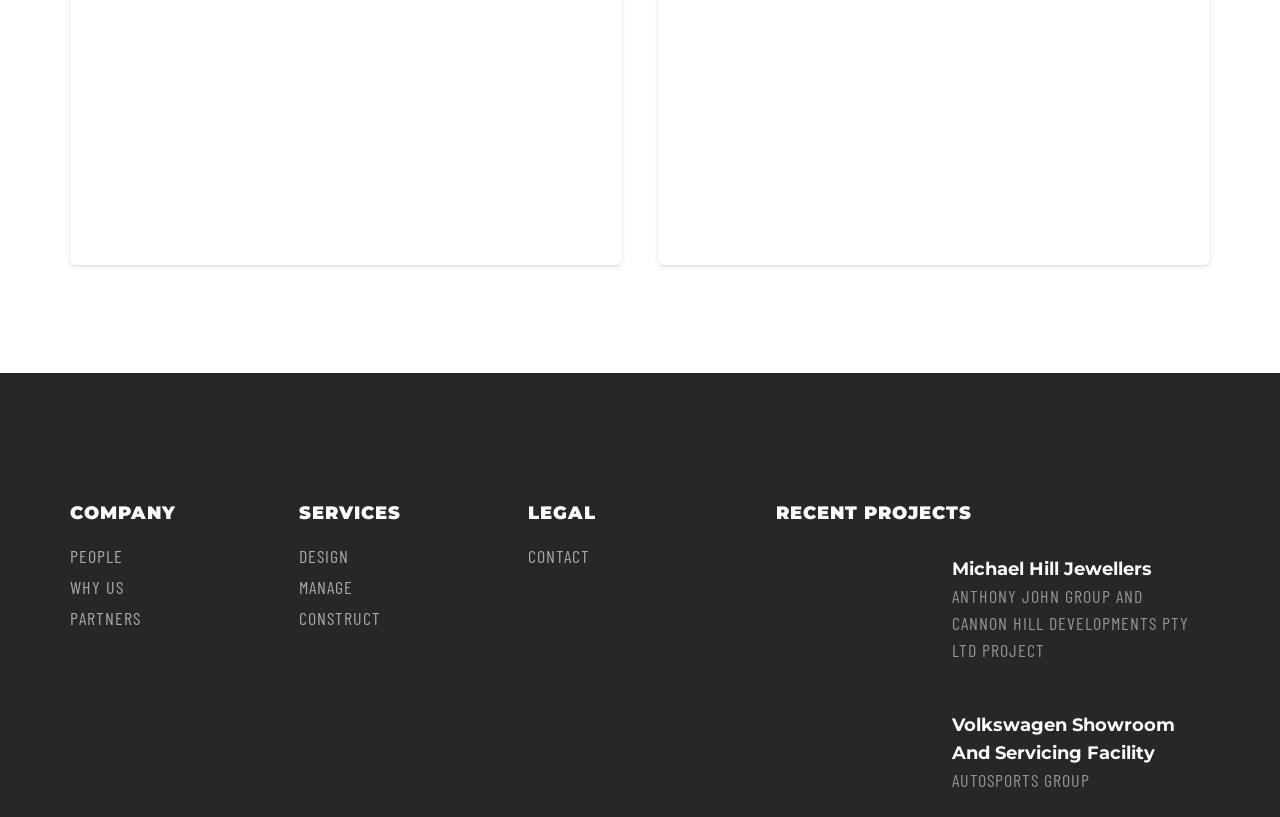What is the name of the project developed by Anthony John Group?
Kindly offer a detailed explanation using the data available in the image.

Under the 'RECENT PROJECTS' section, we can see an article describing a project developed by Anthony John Group, which is named Michael Hill Jewellers.